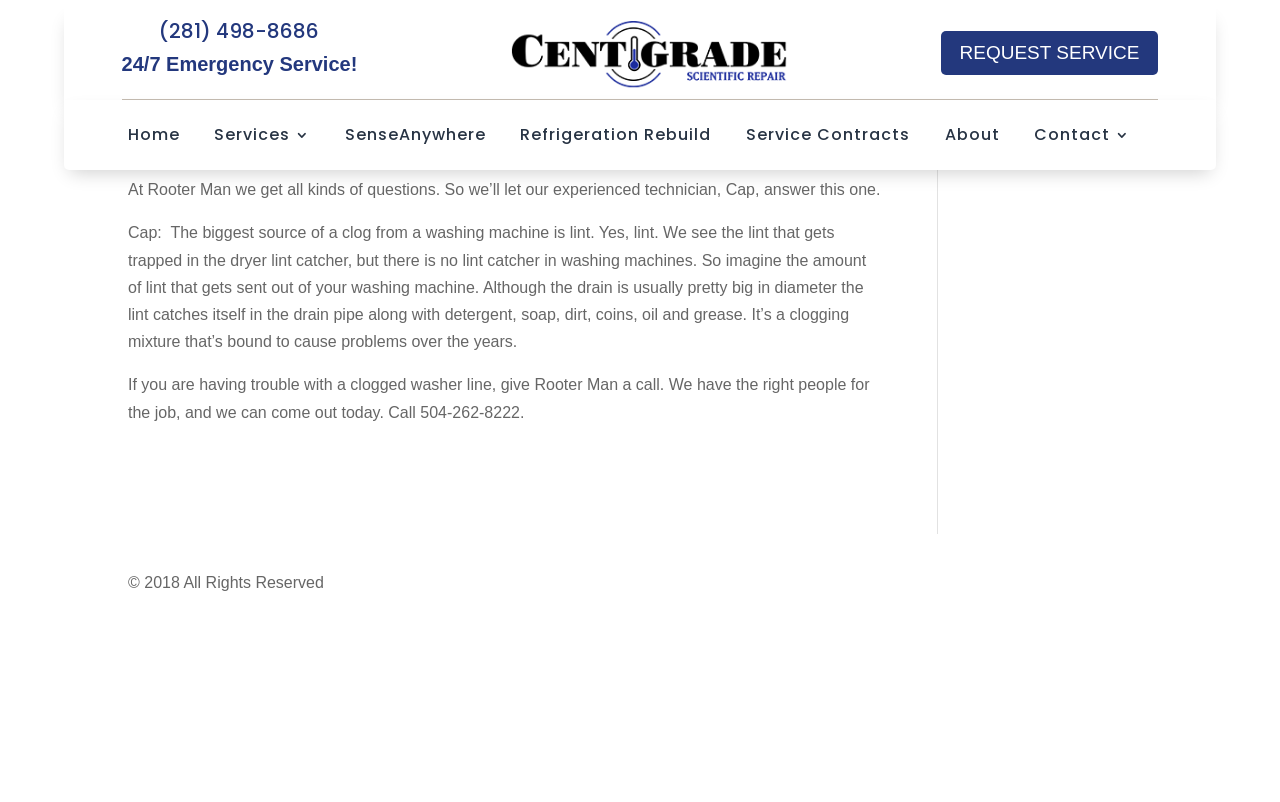What is the main topic of the article? Based on the screenshot, please respond with a single word or phrase.

Washing machine drain clog